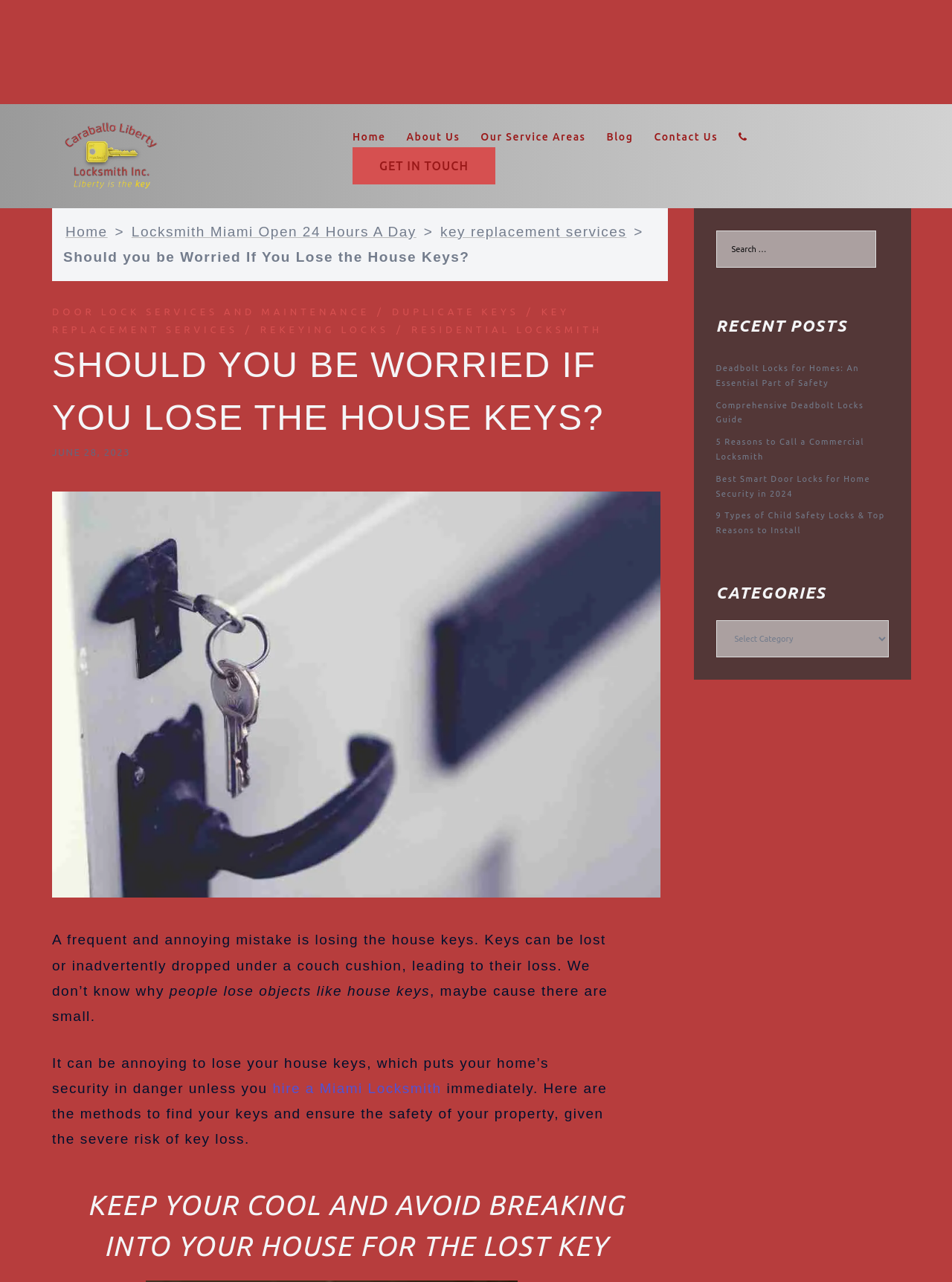Could you locate the bounding box coordinates for the section that should be clicked to accomplish this task: "Search for something".

[0.752, 0.18, 0.92, 0.209]